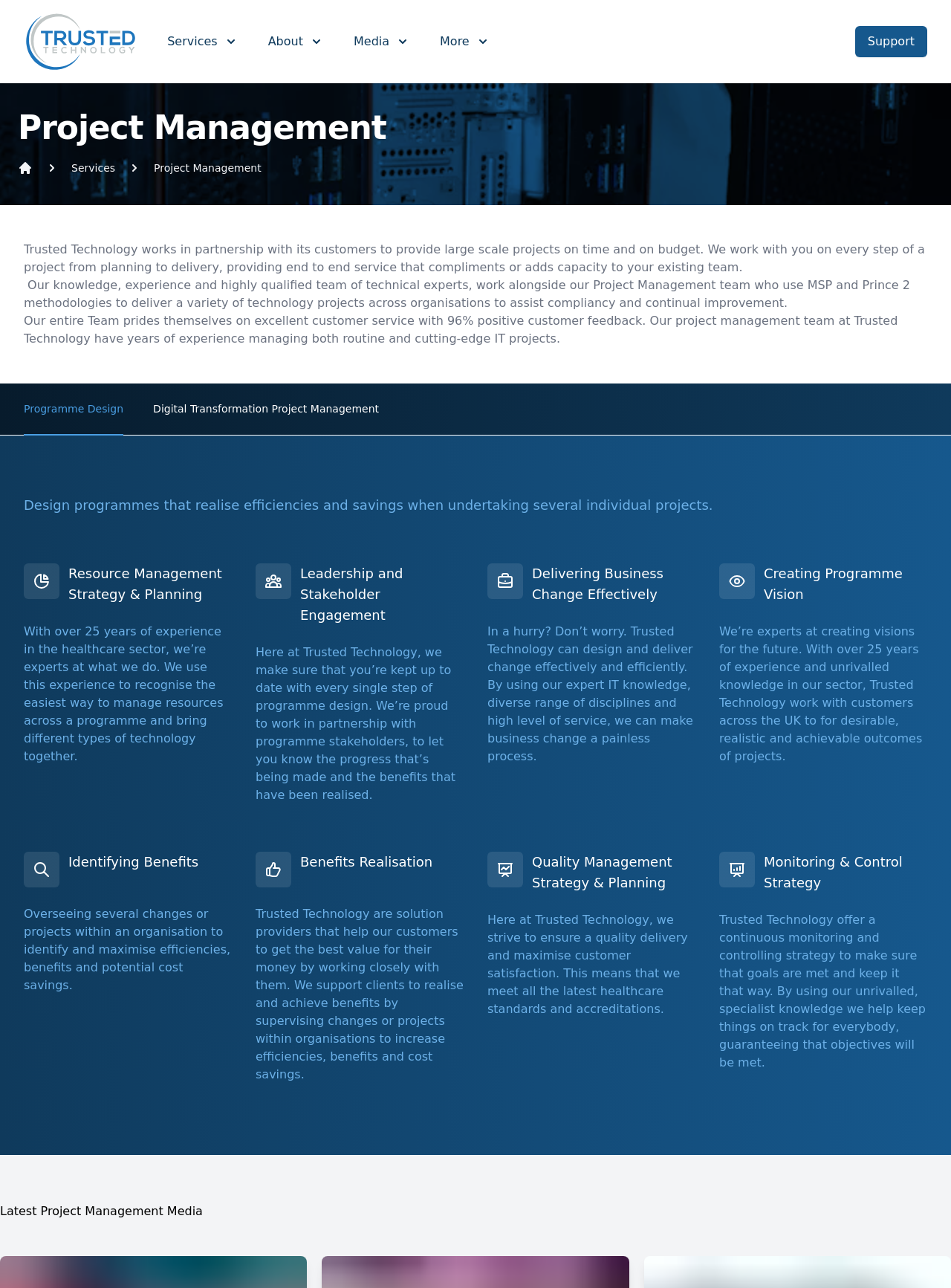What is the company's approach to project management?
Can you provide an in-depth and detailed response to the question?

Based on the webpage, the company, Trusted Technology, works in partnership with its customers to provide large scale projects on time and on budget, offering an end to end service that compliments or adds capacity to the customer's existing team.